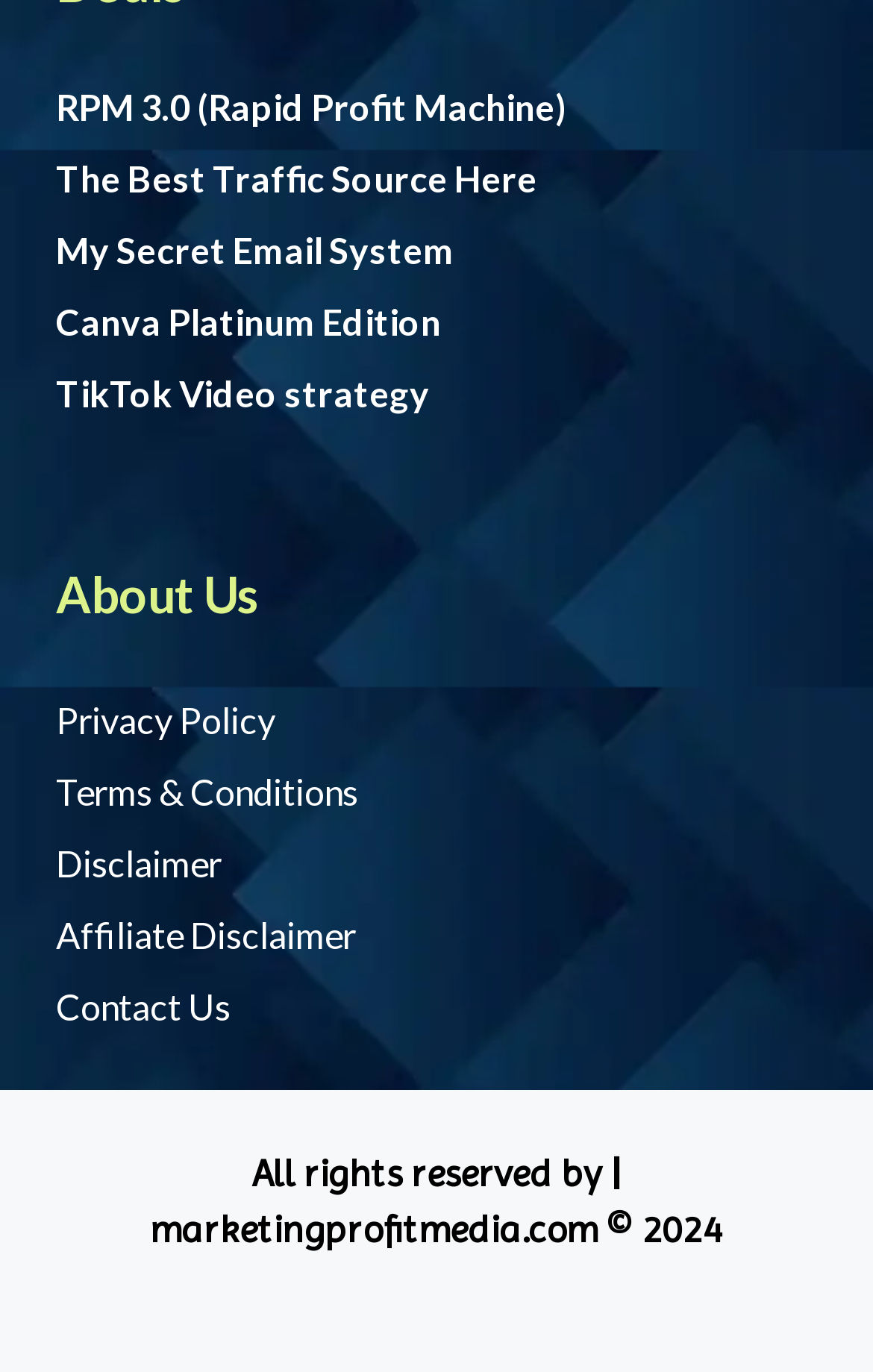Please identify the bounding box coordinates of the element's region that I should click in order to complete the following instruction: "Check 'Barbecue' facilities". The bounding box coordinates consist of four float numbers between 0 and 1, i.e., [left, top, right, bottom].

None